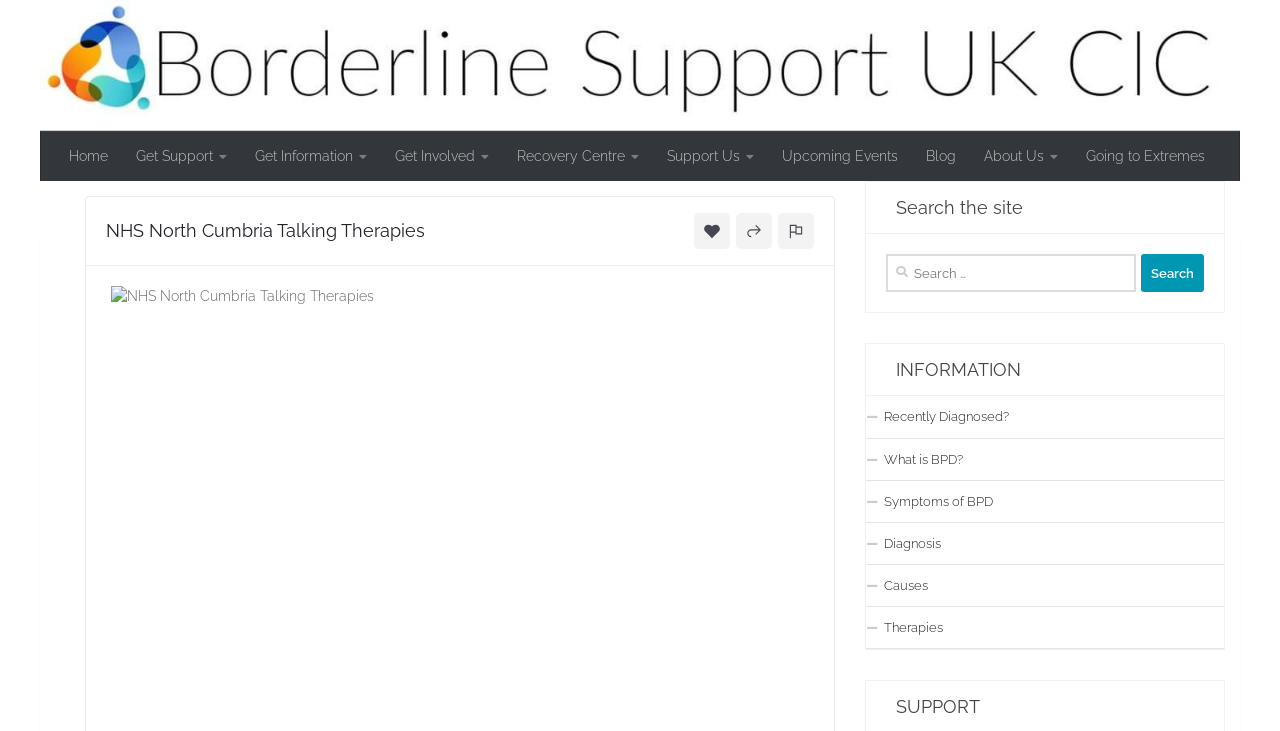Refer to the element description parent_node: Search for: value="Search" and identify the corresponding bounding box in the screenshot. Format the coordinates as (top-left x, top-left y, bottom-right x, bottom-right y) with values in the range of 0 to 1.

[0.891, 0.348, 0.941, 0.4]